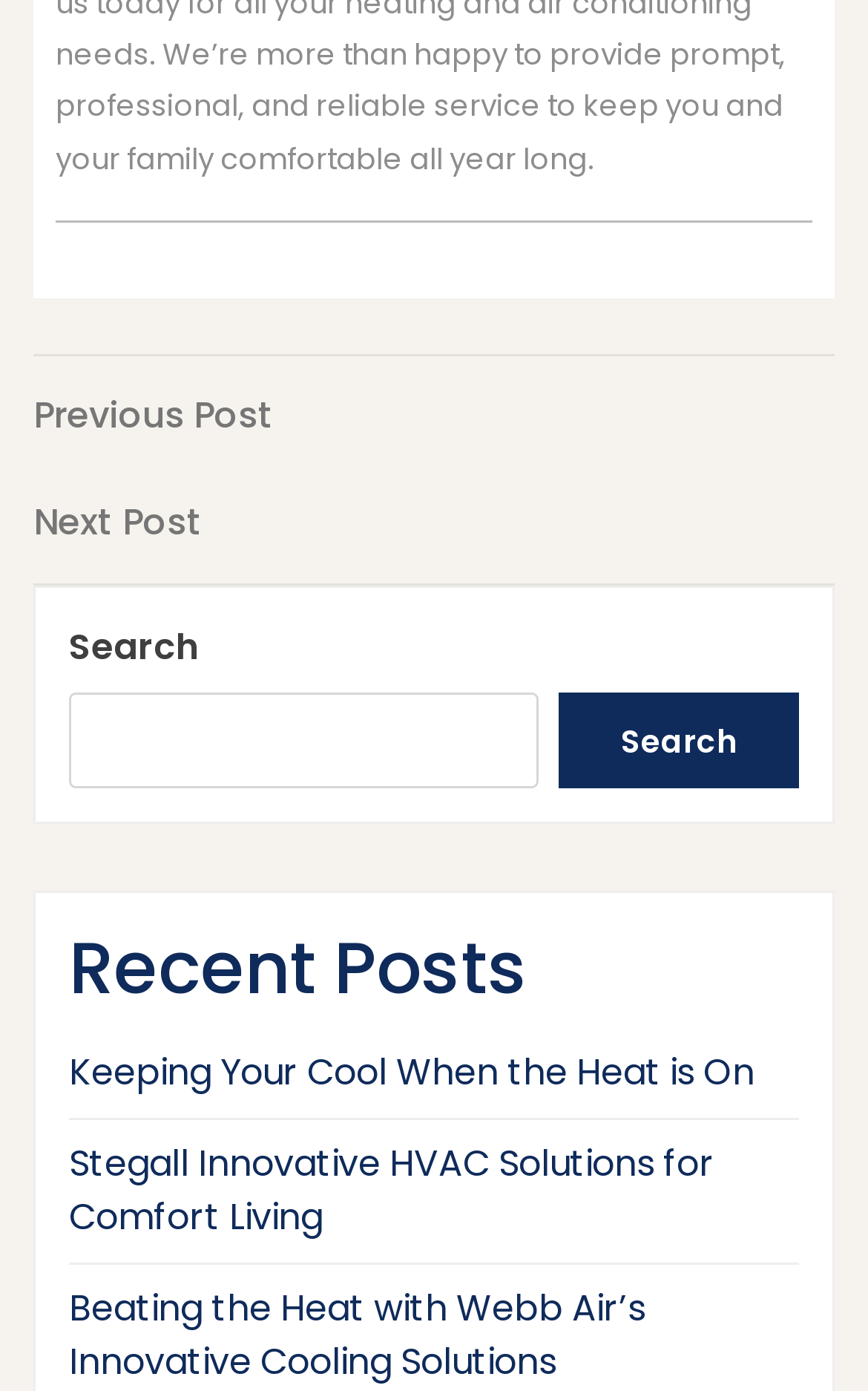What is the purpose of the search box?
Please provide a detailed and thorough answer to the question.

The search box is located below the navigation section and has a label 'Search' and a button 'Search'. This suggests that the search box is intended to search for posts on the website.